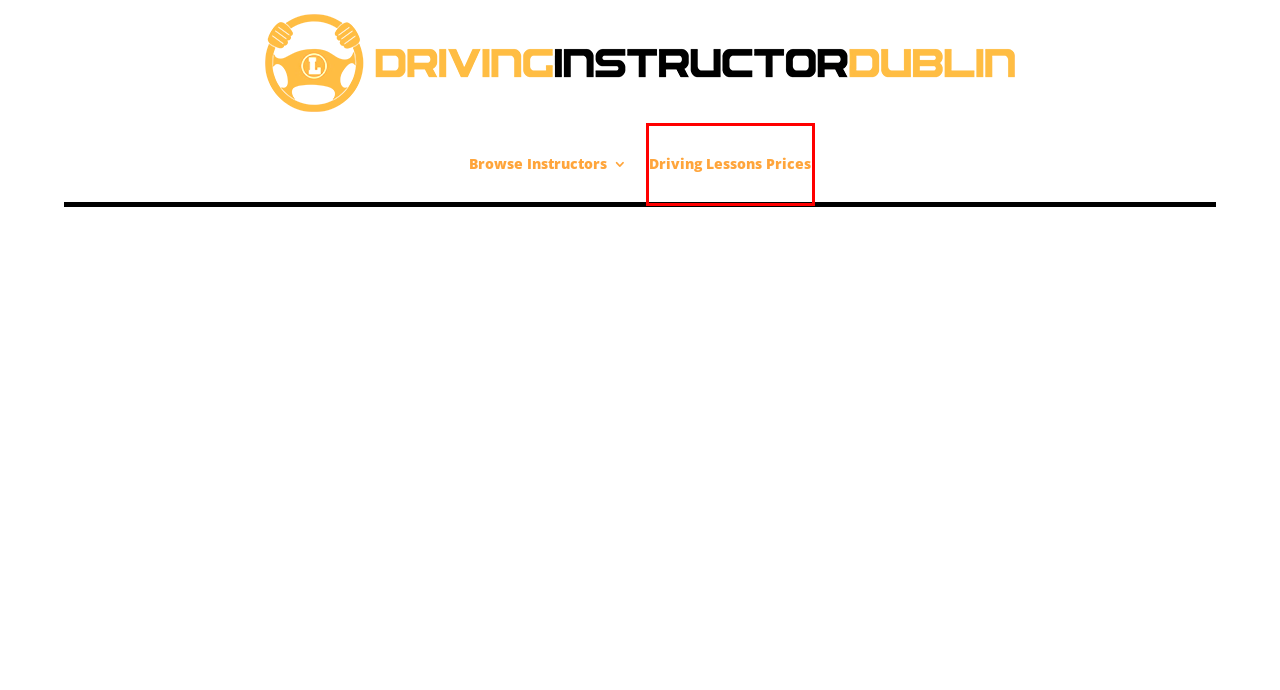You’re provided with a screenshot of a webpage that has a red bounding box around an element. Choose the best matching webpage description for the new page after clicking the element in the red box. The options are:
A. Driving instructor Dublin for the C Category Licence
B. Driving instructor Dublin for the D Category Licence
C. Ladybird Driving School - Driving Instructor Dublin
D. Driving instructor Dublin for the B Category Licence
E. Prices Dublin - Top 10
F. O'Brien School of Motoring - Driving Instructor Dublin
G. Driving Instructor Dublin - Manual & Automatic - All areas covered
H. Krzysztof Kowalczyk - Driving Instructor Dublin

E